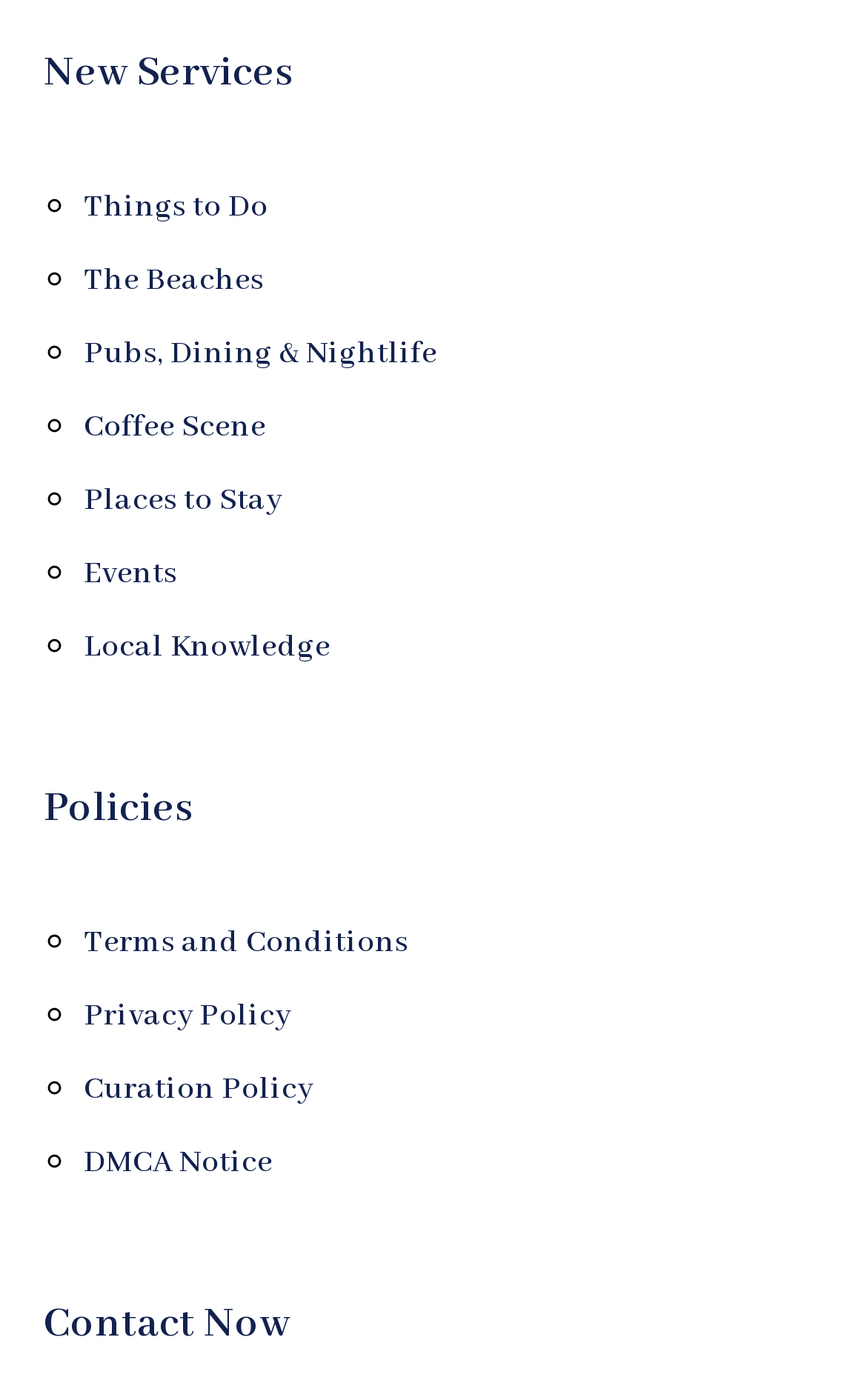How many policy links are available?
Based on the screenshot, answer the question with a single word or phrase.

5